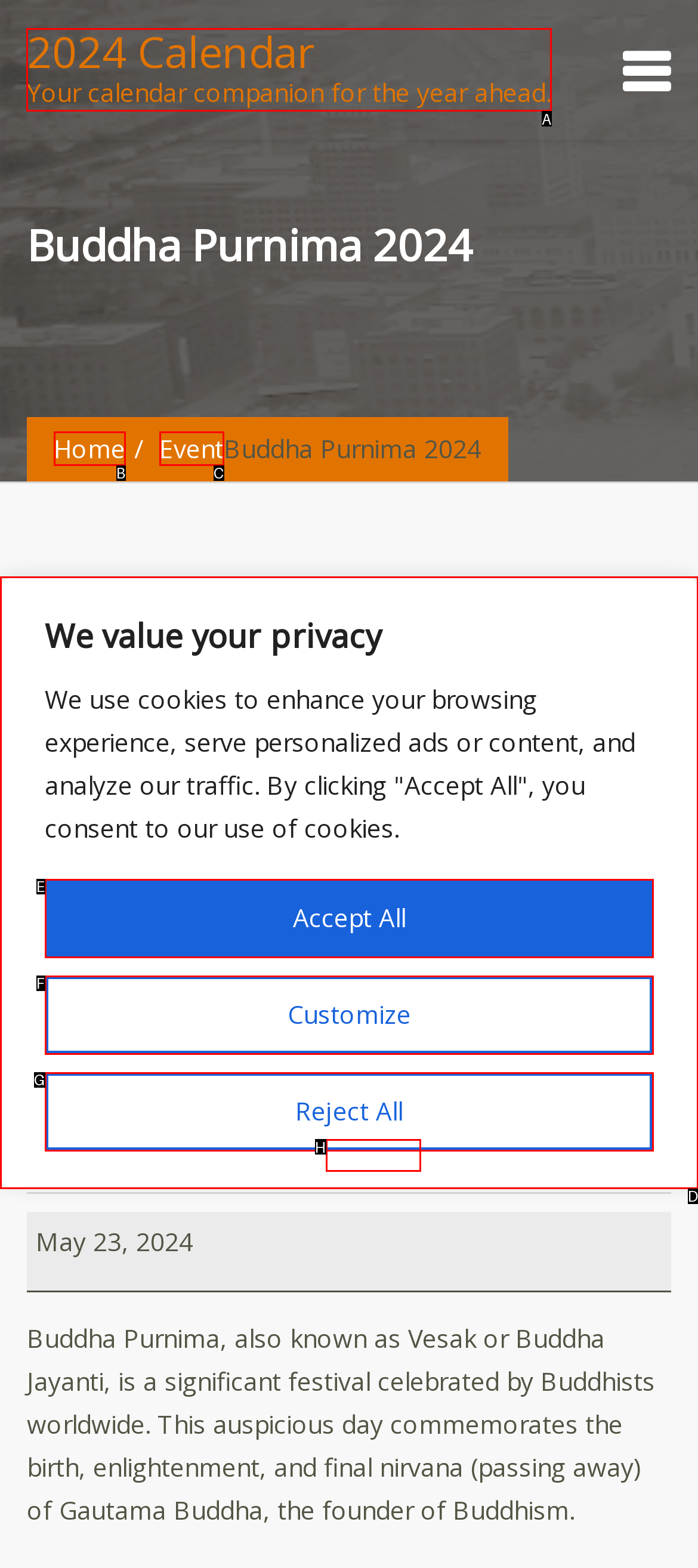Identify the correct UI element to click on to achieve the task: Click Request Services. Provide the letter of the appropriate element directly from the available choices.

None